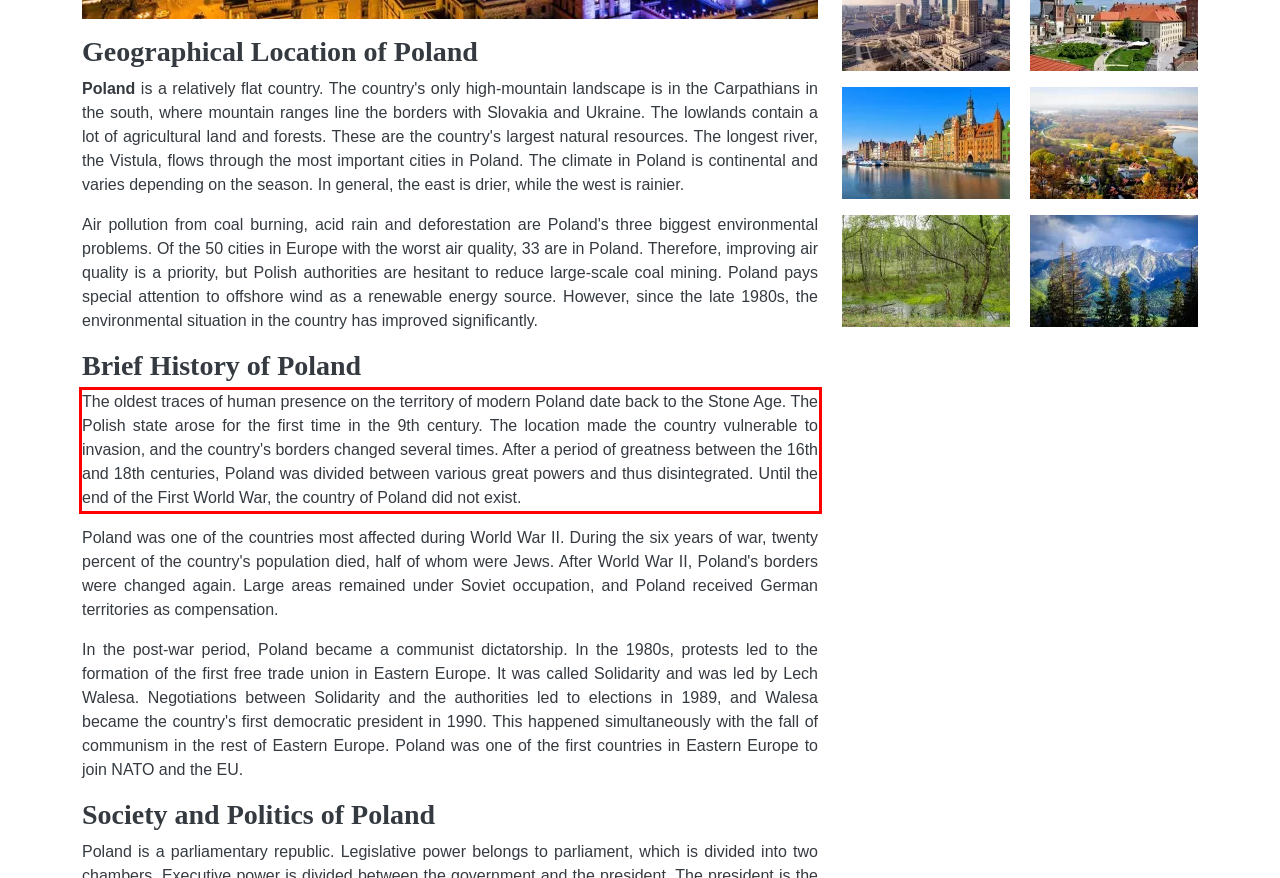Using the provided screenshot of a webpage, recognize and generate the text found within the red rectangle bounding box.

The oldest traces of human presence on the territory of modern Poland date back to the Stone Age. The Polish state arose for the first time in the 9th century. The location made the country vulnerable to invasion, and the country's borders changed several times. After a period of greatness between the 16th and 18th centuries, Poland was divided between various great powers and thus disintegrated. Until the end of the First World War, the country of Poland did not exist.